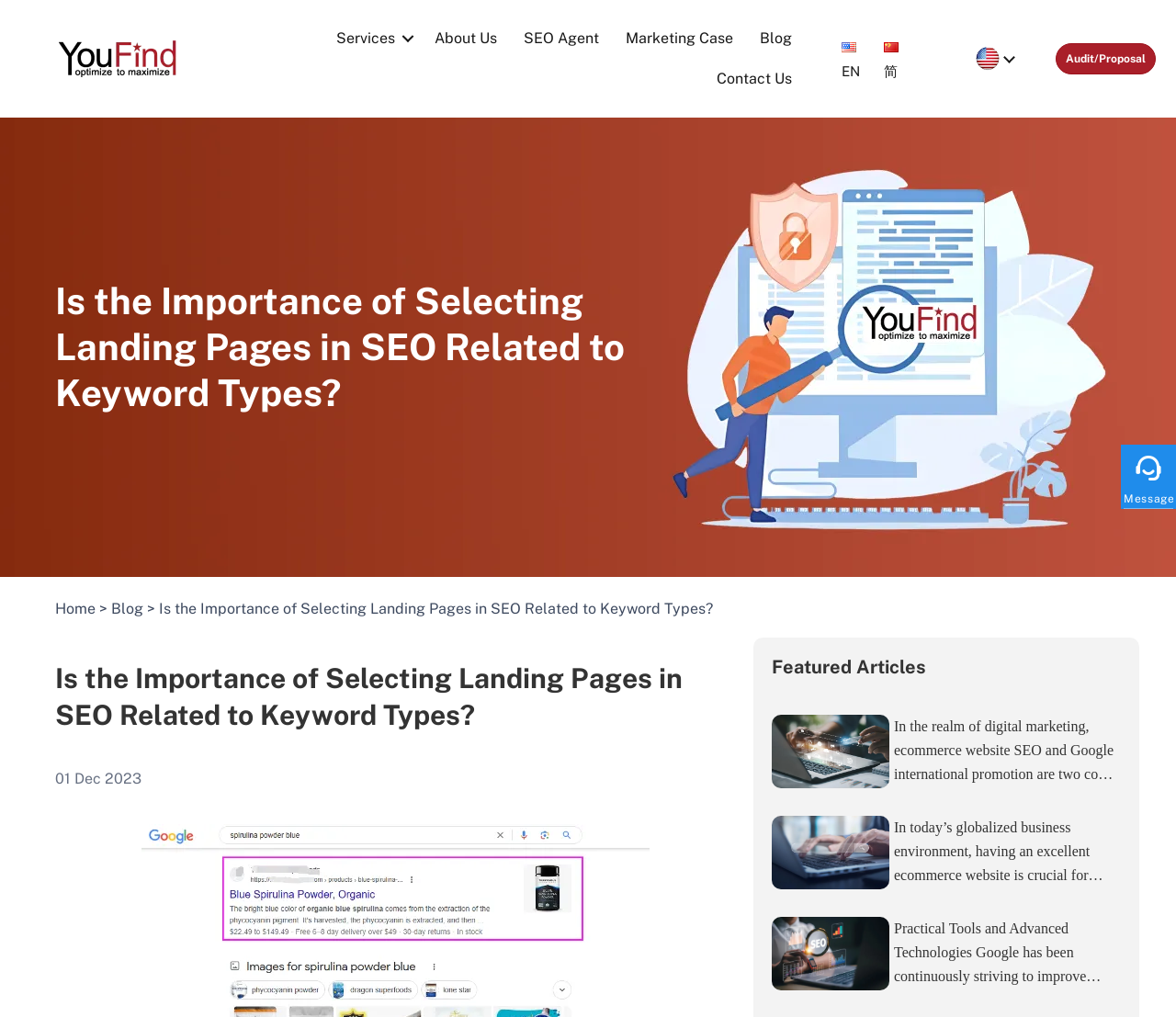From the screenshot, find the bounding box of the UI element matching this description: "About Us". Supply the bounding box coordinates in the form [left, top, right, bottom], each a float between 0 and 1.

[0.359, 0.018, 0.434, 0.058]